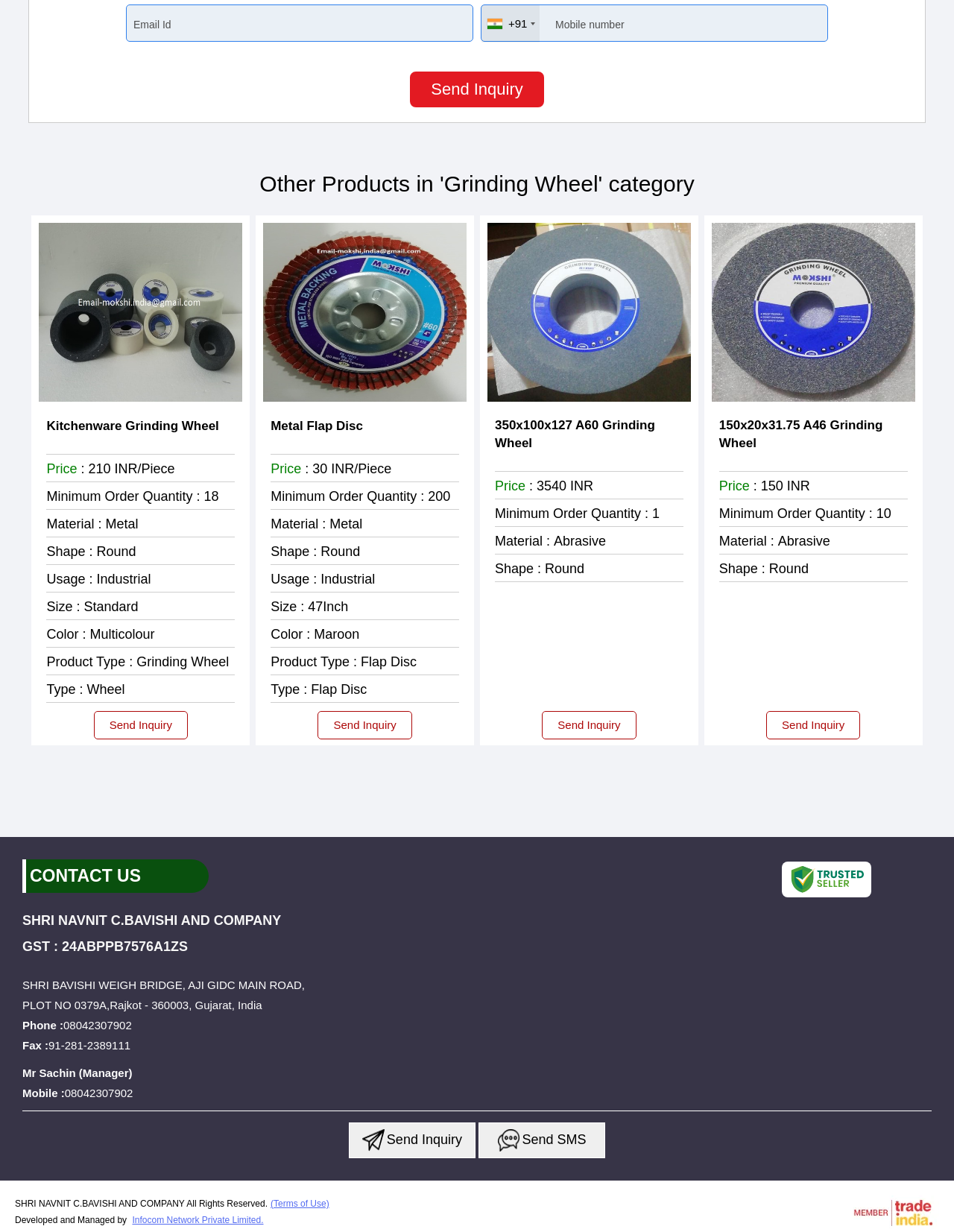Locate the bounding box coordinates of the element you need to click to accomplish the task described by this instruction: "Enter Email Id".

[0.132, 0.003, 0.496, 0.034]